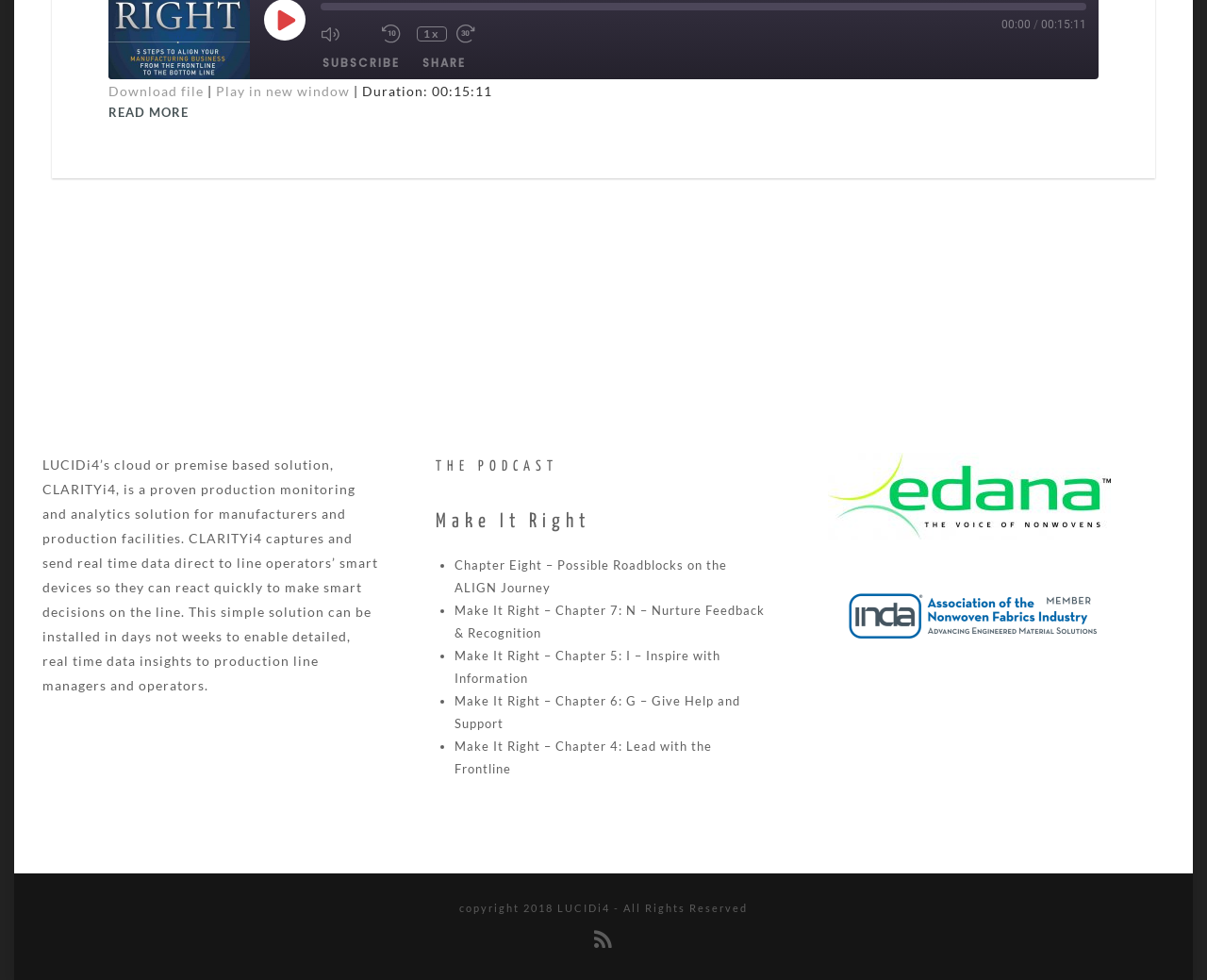What is the podcast about?
Provide a detailed and well-explained answer to the question.

Based on the webpage content, the podcast is about manufacturing and production, specifically discussing solutions for manufacturers and production facilities, such as CLARITYi4, which provides real-time data insights to production line managers and operators.